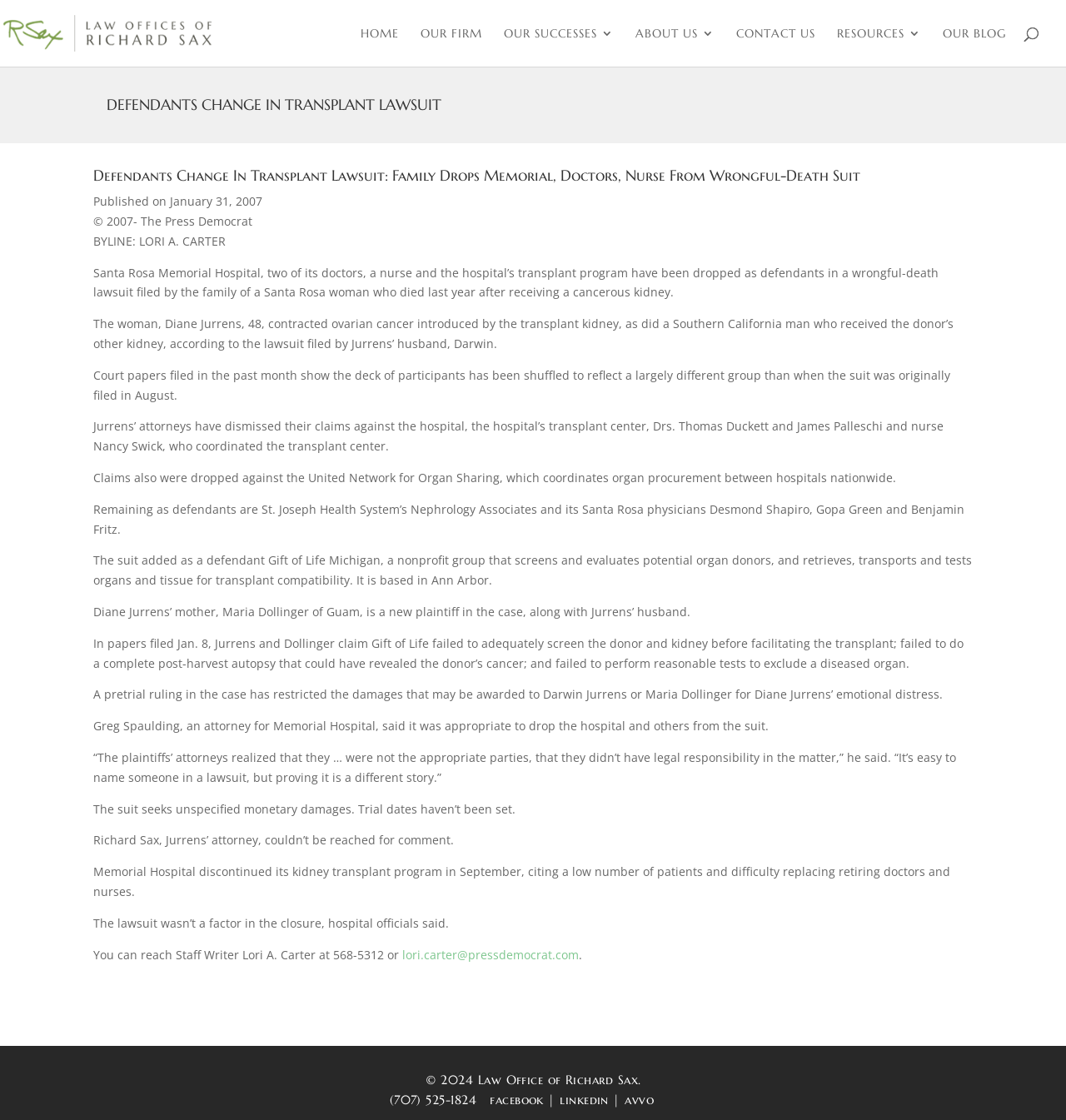Give a one-word or one-phrase response to the question:
What is the name of the nonprofit group that screens and evaluates potential organ donors?

Gift of Life Michigan